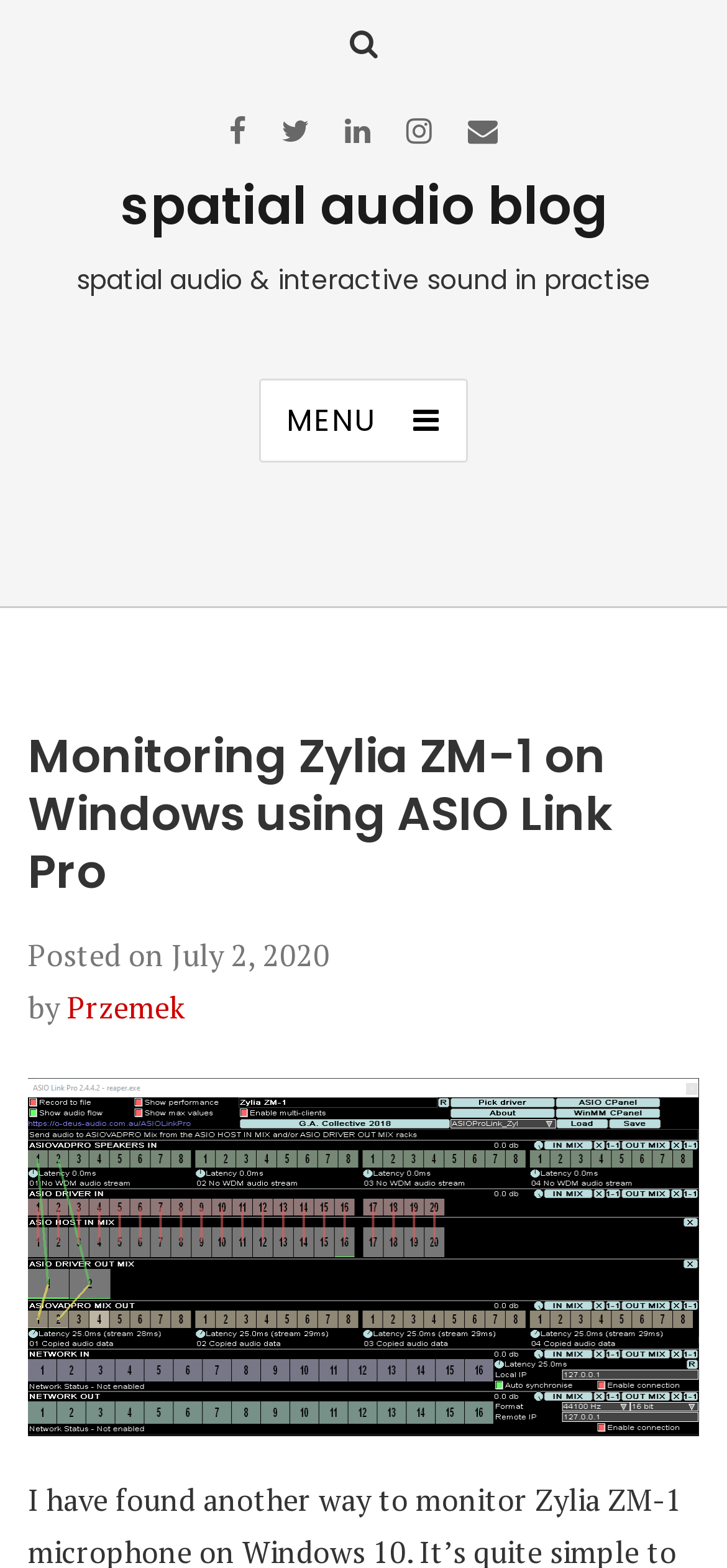What is the purpose of the button?
Using the image, give a concise answer in the form of a single word or short phrase.

MENU